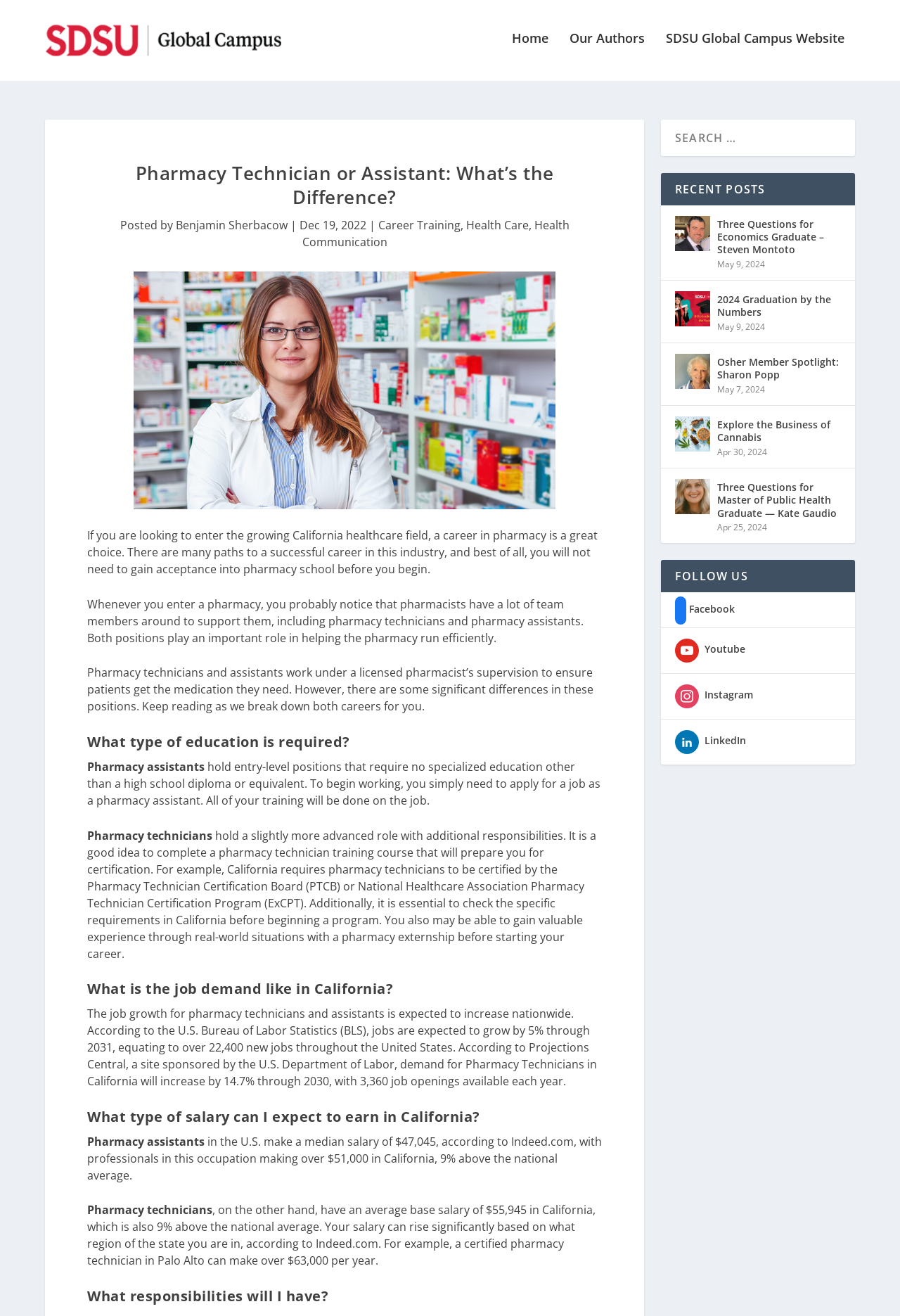What is the job growth rate for pharmacy technicians in California?
Using the image, provide a detailed and thorough answer to the question.

The job growth rate for pharmacy technicians in California can be found in the section 'What is the job demand like in California?'. According to the text, the demand for Pharmacy Technicians in California will increase by 14.7% through 2030, with 3,360 job openings available each year.